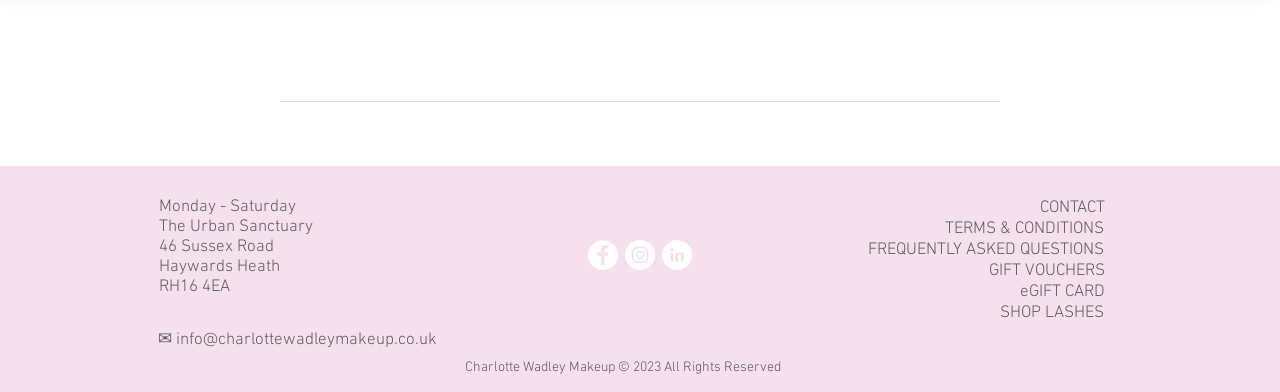What social media platforms are linked on this webpage?
Please provide a single word or phrase as the answer based on the screenshot.

Facebook, Instagram, LinkedIn